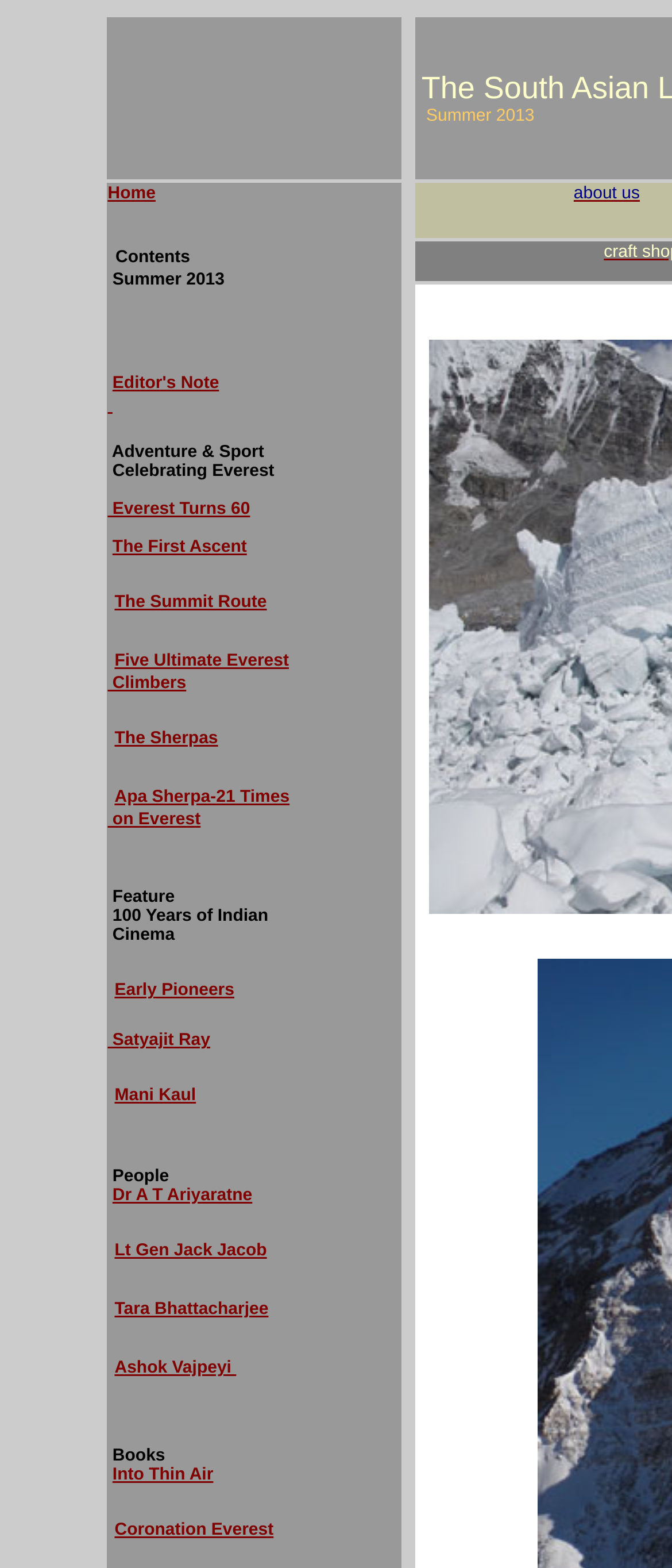How many links are there under 'People'?
Please provide a detailed and comprehensive answer to the question.

Under the category 'People', I found four links: 'Dr A T Ariyaratne', 'Lt Gen Jack Jacob', 'Tara Bhattacharjee', and 'Ashok Vajpeyi'. These links are located at coordinates [0.167, 0.757, 0.375, 0.769], [0.171, 0.792, 0.397, 0.804], [0.171, 0.829, 0.399, 0.841], and [0.171, 0.867, 0.352, 0.879] respectively.